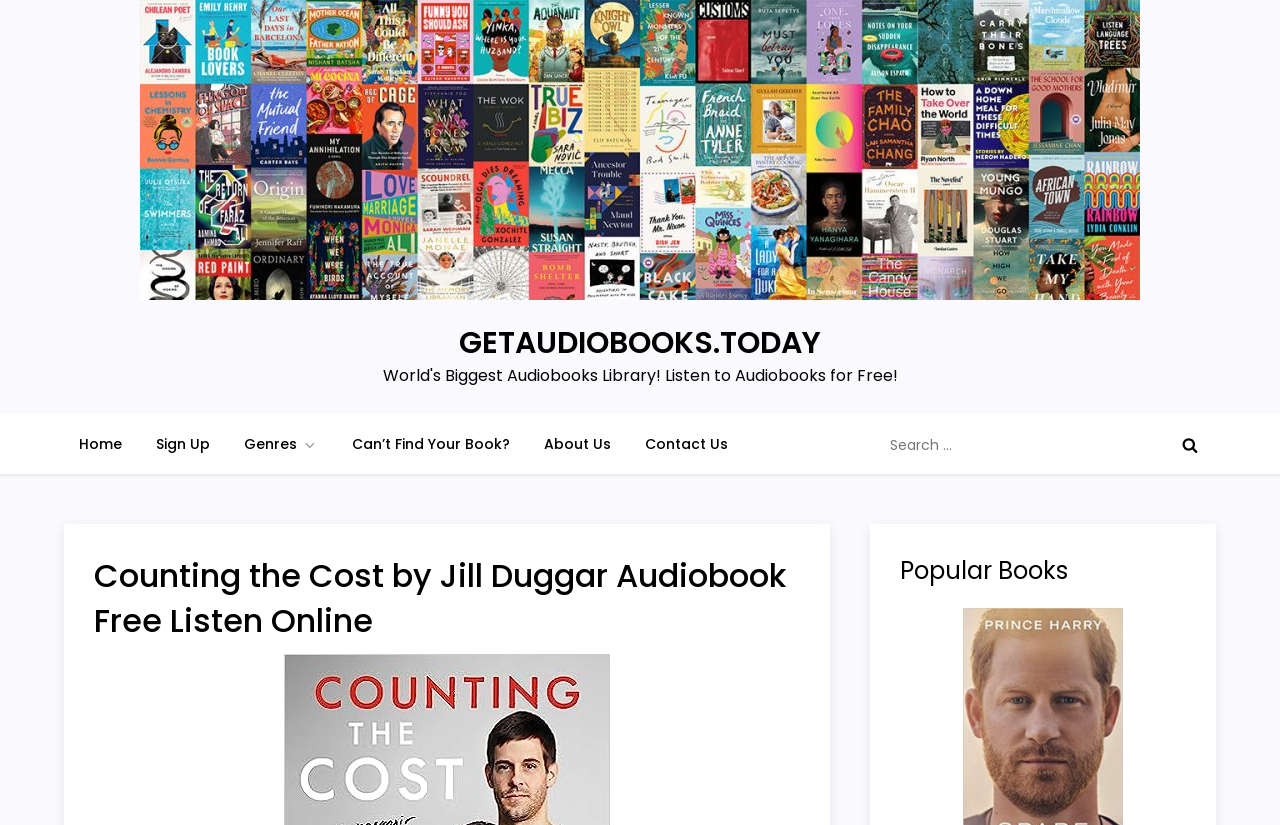Find the bounding box coordinates of the element you need to click on to perform this action: 'Browse by Program'. The coordinates should be represented by four float values between 0 and 1, in the format [left, top, right, bottom].

None